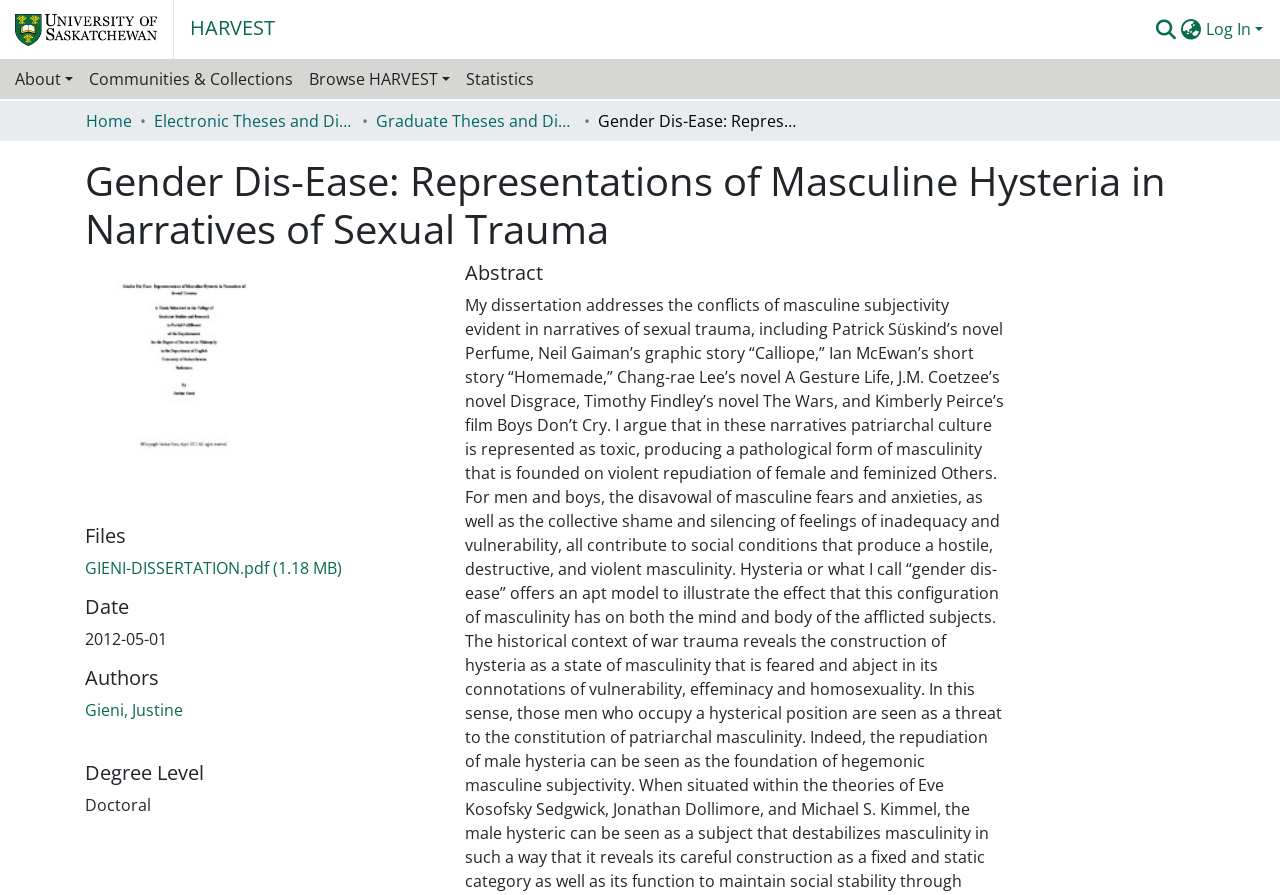Pinpoint the bounding box coordinates of the element to be clicked to execute the instruction: "Browse HARVEST".

[0.235, 0.066, 0.358, 0.11]